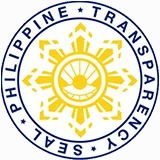Explain the content of the image in detail.

The image features the **Philippine Transparency Seal**, emblematic of the commitment to transparency and accountability within government agencies in the Philippines. This distinct seal, characterized by a circular design, prominently displays an intricate yellow sun symbol at its center, surrounded by the words "PHILIPPINE TRANSPARENCY SEAL" in a bold blue font. The transparency seal aims to foster trust and ensure the public's right to access information about government operations, reinforcing the values of good governance within the community, particularly exemplified by the Municipality of San Esteban, which has been recognized as the 2nd runner-up in the Regional Search for the Cleanest, Greenest, Safest Municipality (Category B-4th & 5th class).